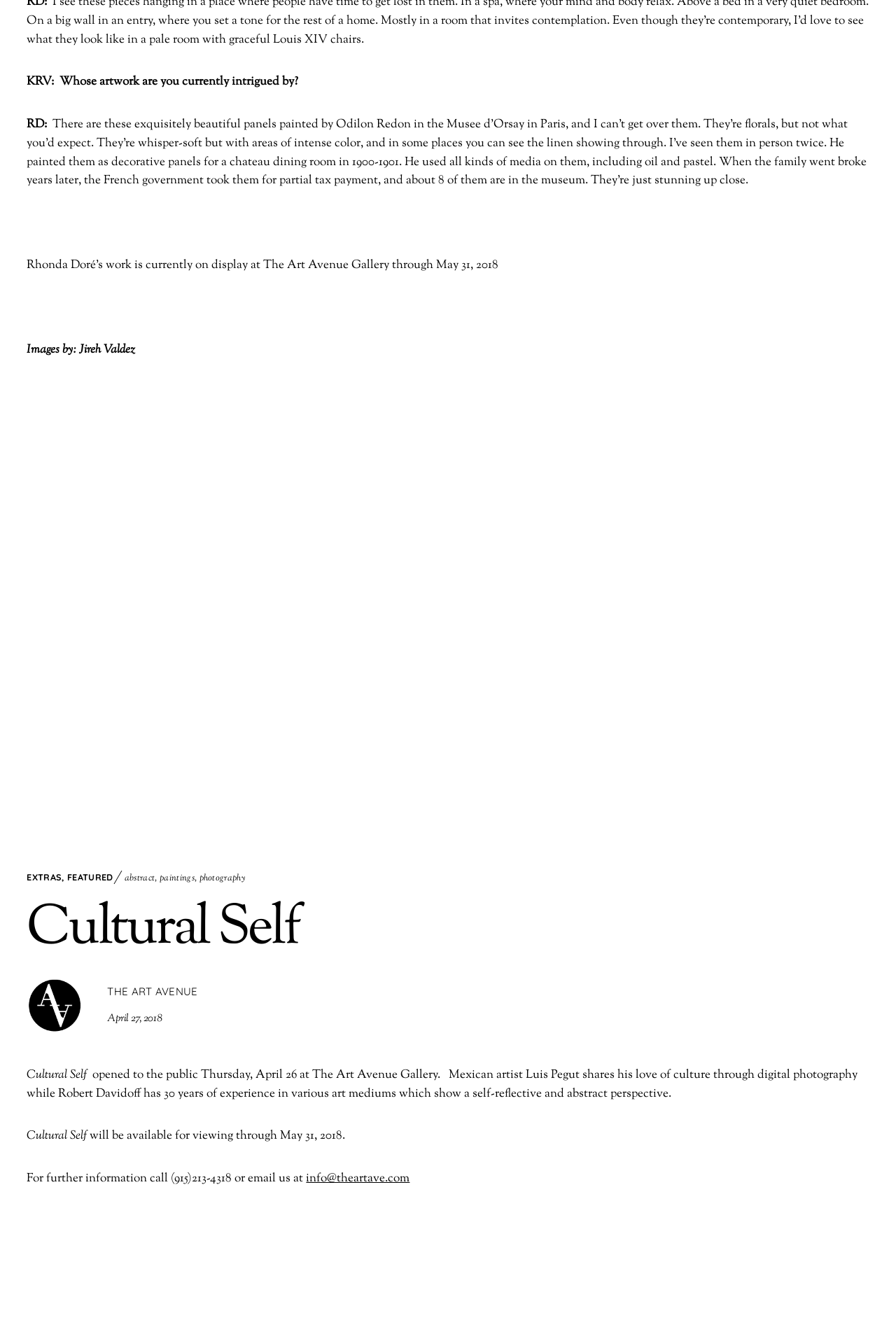Extract the bounding box coordinates for the described element: "Featured". The coordinates should be represented as four float numbers between 0 and 1: [left, top, right, bottom].

[0.075, 0.66, 0.126, 0.668]